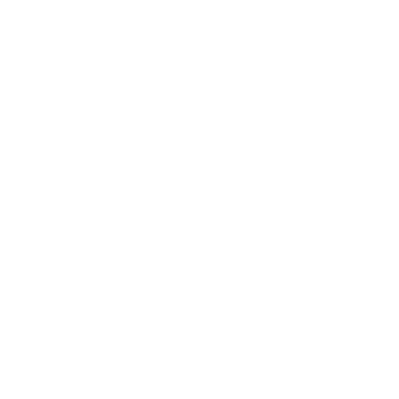Please answer the following question using a single word or phrase: 
What type of pets is the playpen suitable for?

Dogs and cats